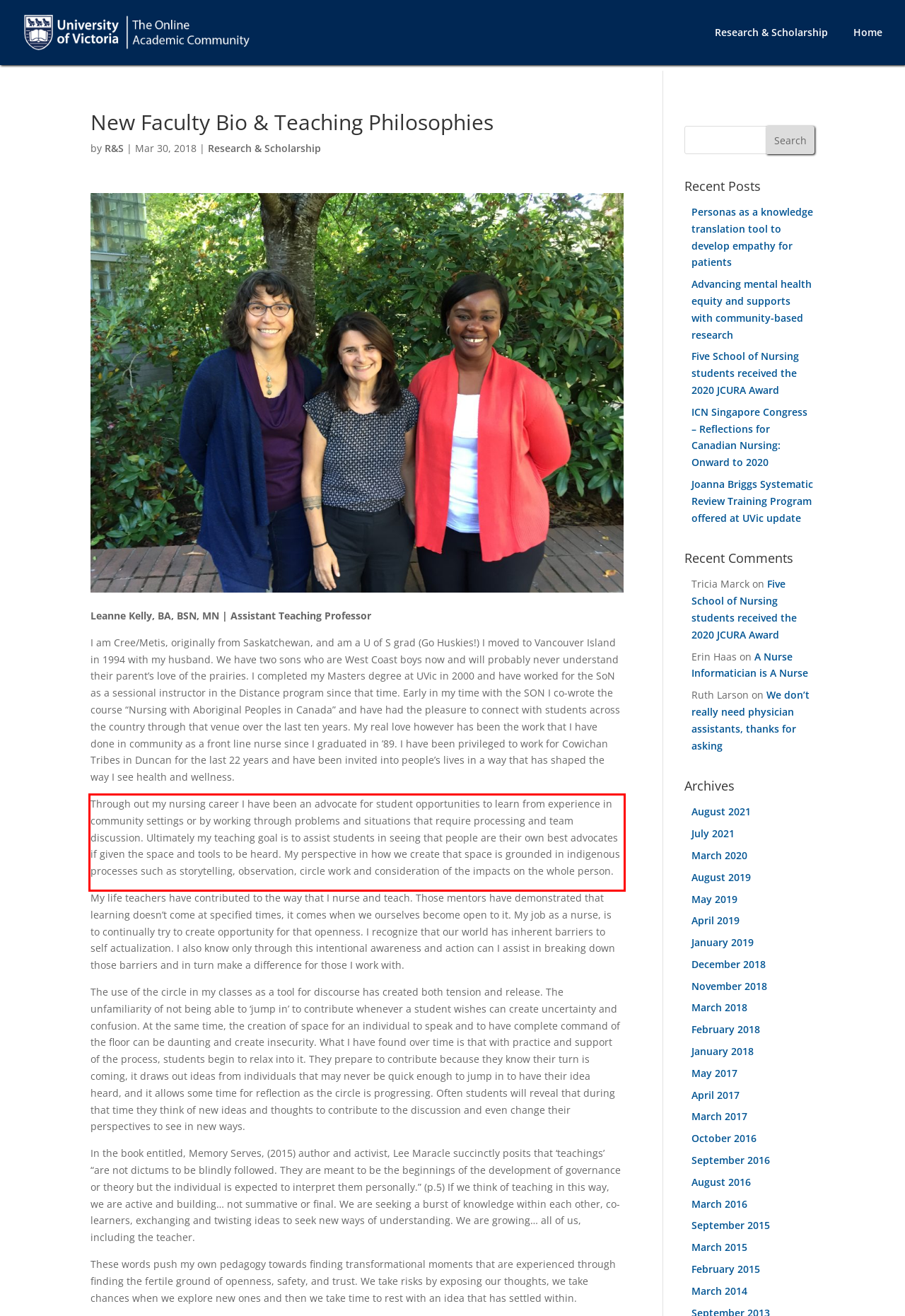Identify and extract the text within the red rectangle in the screenshot of the webpage.

Through out my nursing career I have been an advocate for student opportunities to learn from experience in community settings or by working through problems and situations that require processing and team discussion. Ultimately my teaching goal is to assist students in seeing that people are their own best advocates if given the space and tools to be heard. My perspective in how we create that space is grounded in indigenous processes such as storytelling, observation, circle work and consideration of the impacts on the whole person.